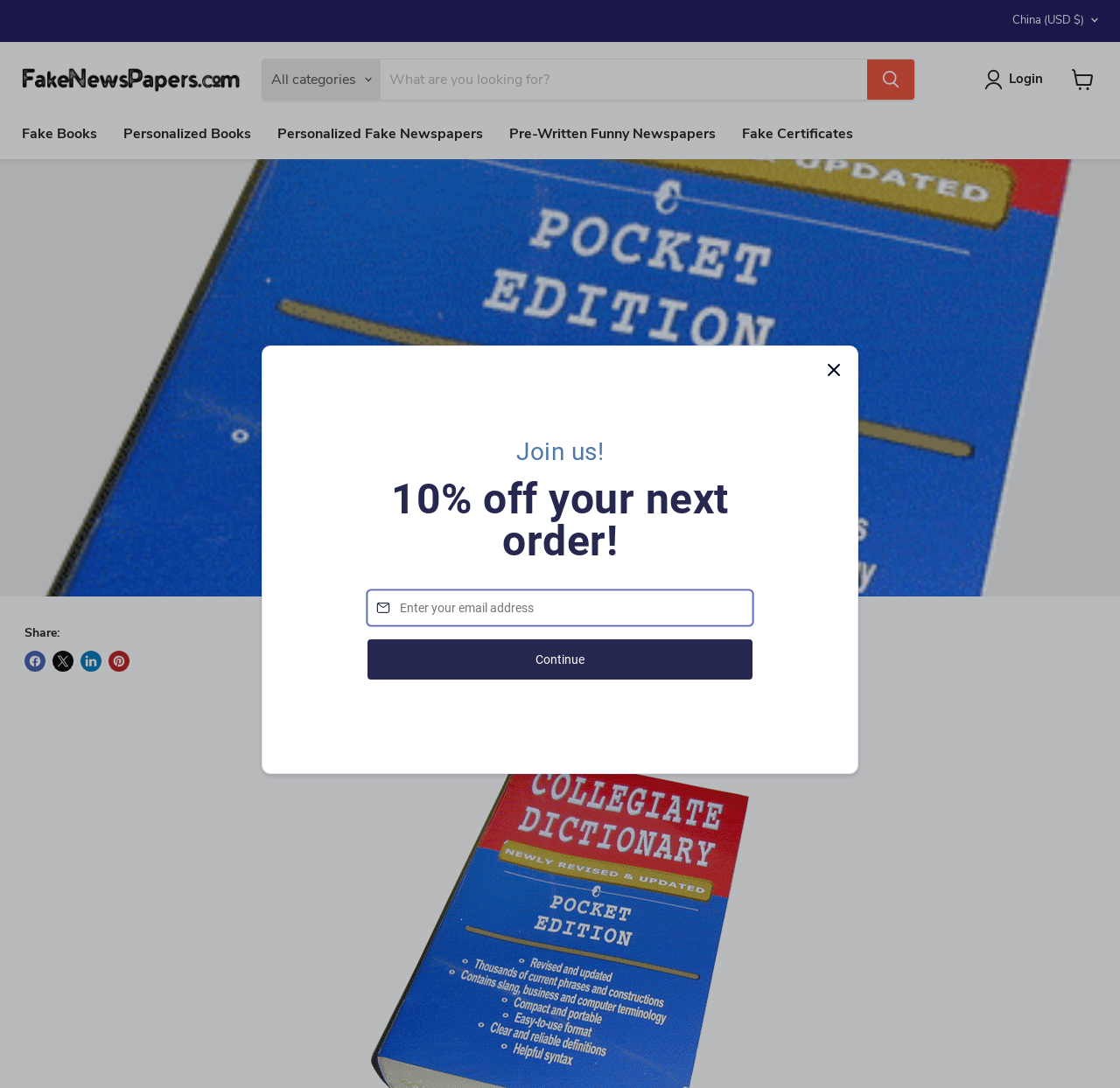Provide an in-depth caption for the elements present on the webpage.

This webpage is about a unique gift idea, a fake dictionary from FakeNewspapers.com. At the top, there is a heading that reads "Country" with a button next to it labeled "China (USD $)". Below this, there is a search bar with a combobox that allows users to select a category, a textbox to input search queries, and a search button.

On the top-right corner, there are links to "Login" and "View cart", with a small image of a cart next to the latter. Below this, there is a navigation menu labeled "Main" that contains a list of collections, including "Fake Books", "Personalized Books", and "Fake Certificates".

The main content of the page is an image of the fake dictionary, which takes up most of the screen. Below the image, there is a section that allows users to share the product on various social media platforms, including Facebook, X, LinkedIn, and Pinterest.

Further down, there is a section with a heading that reads "ROCK THEIR WORLD WITH THIS FAKE DICTIONARY" in bold font. Below this, there is a static text that reads "December 21, 2015" and another that reads "Casey Jones".

Finally, there is a dialog box that appears to be a subscription offer, with a heading that reads "Join us!" and another that reads "10% off your next order!". The dialog box contains an image, a textbox to input an email address, and buttons to continue or close the offer.